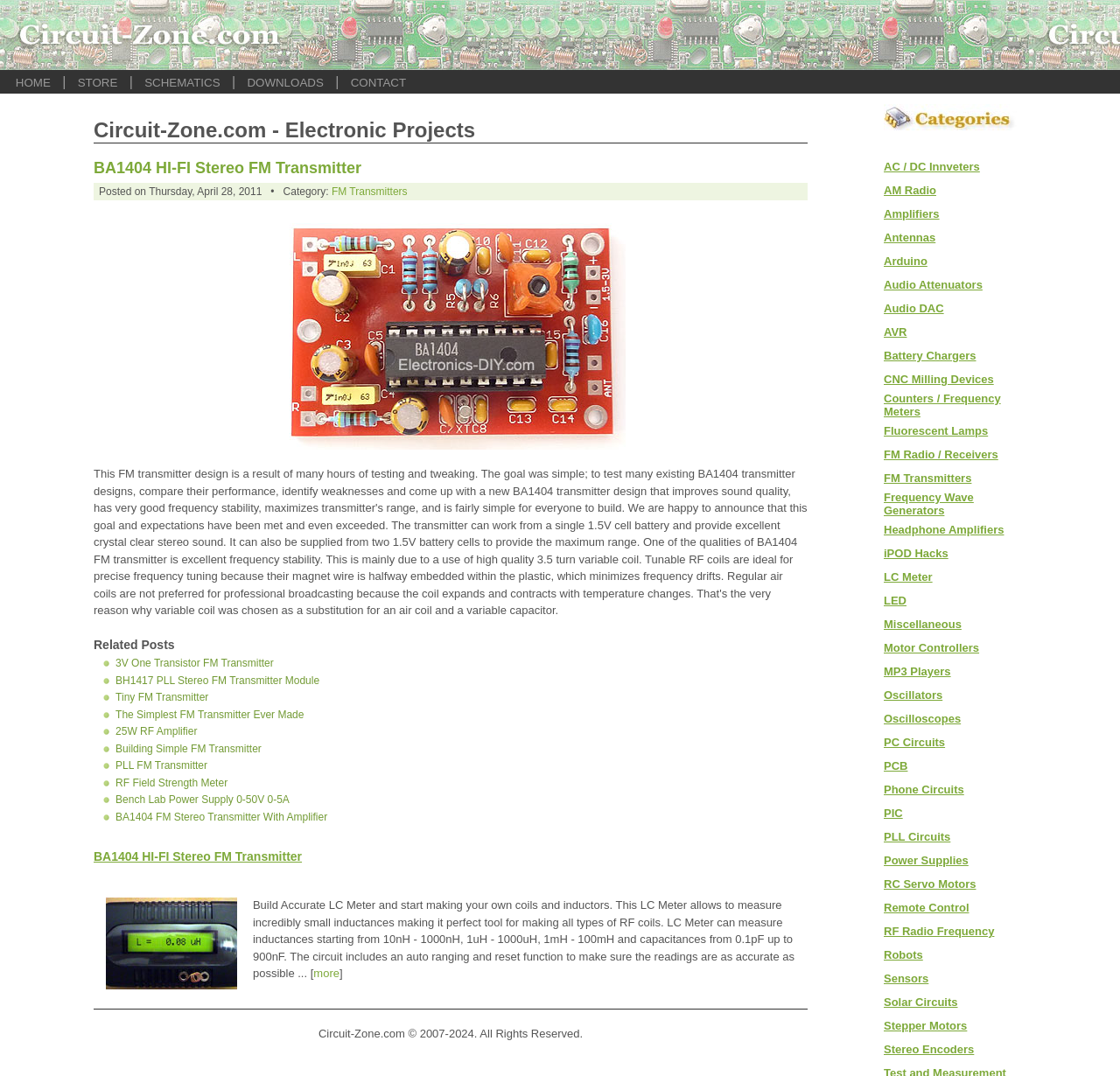Respond with a single word or phrase:
What is the purpose of the LC Meter?

To measure inductances and capacitances